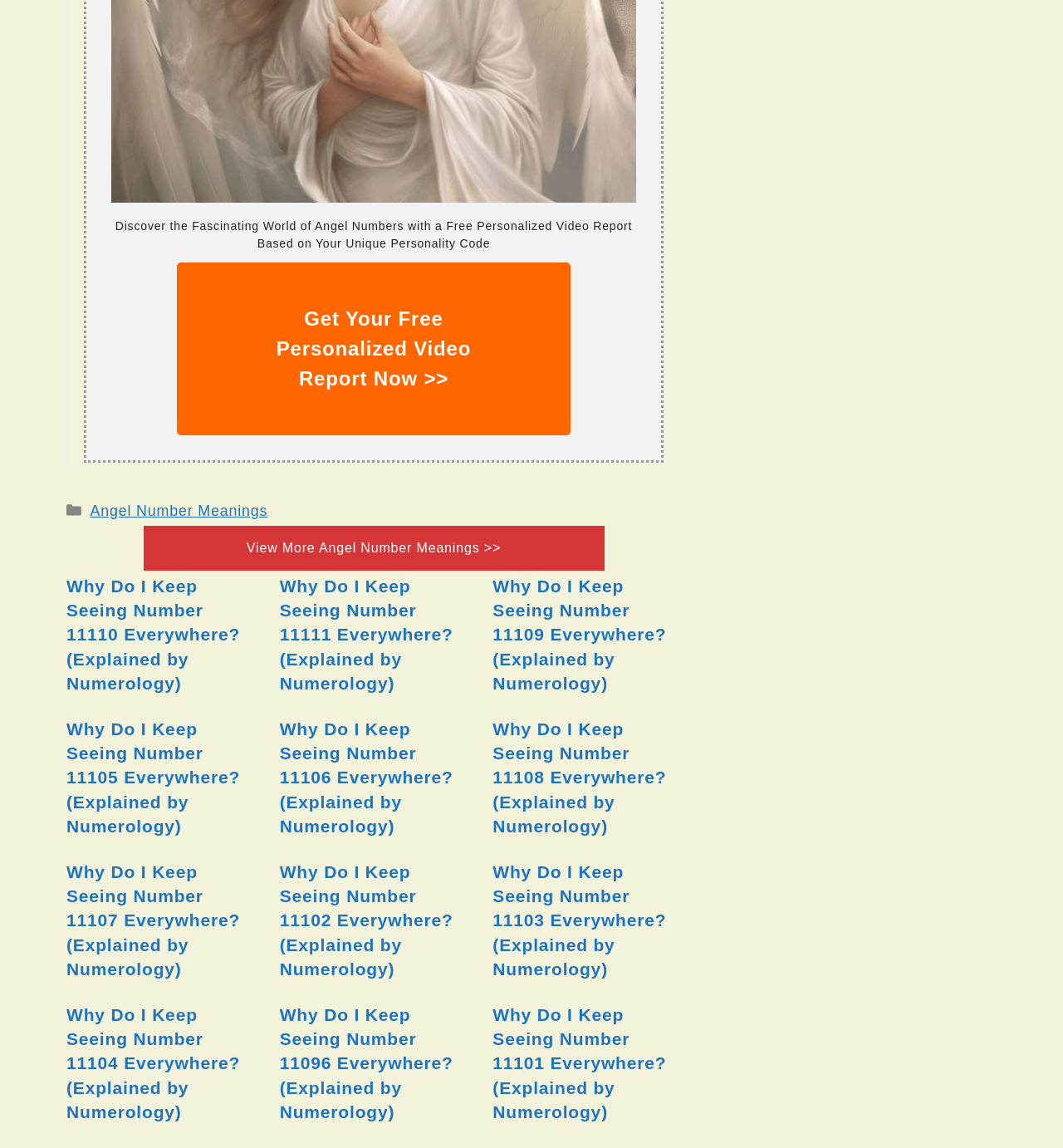Please mark the bounding box coordinates of the area that should be clicked to carry out the instruction: "Explore the meaning of number 11101".

[0.464, 0.875, 0.627, 0.977]